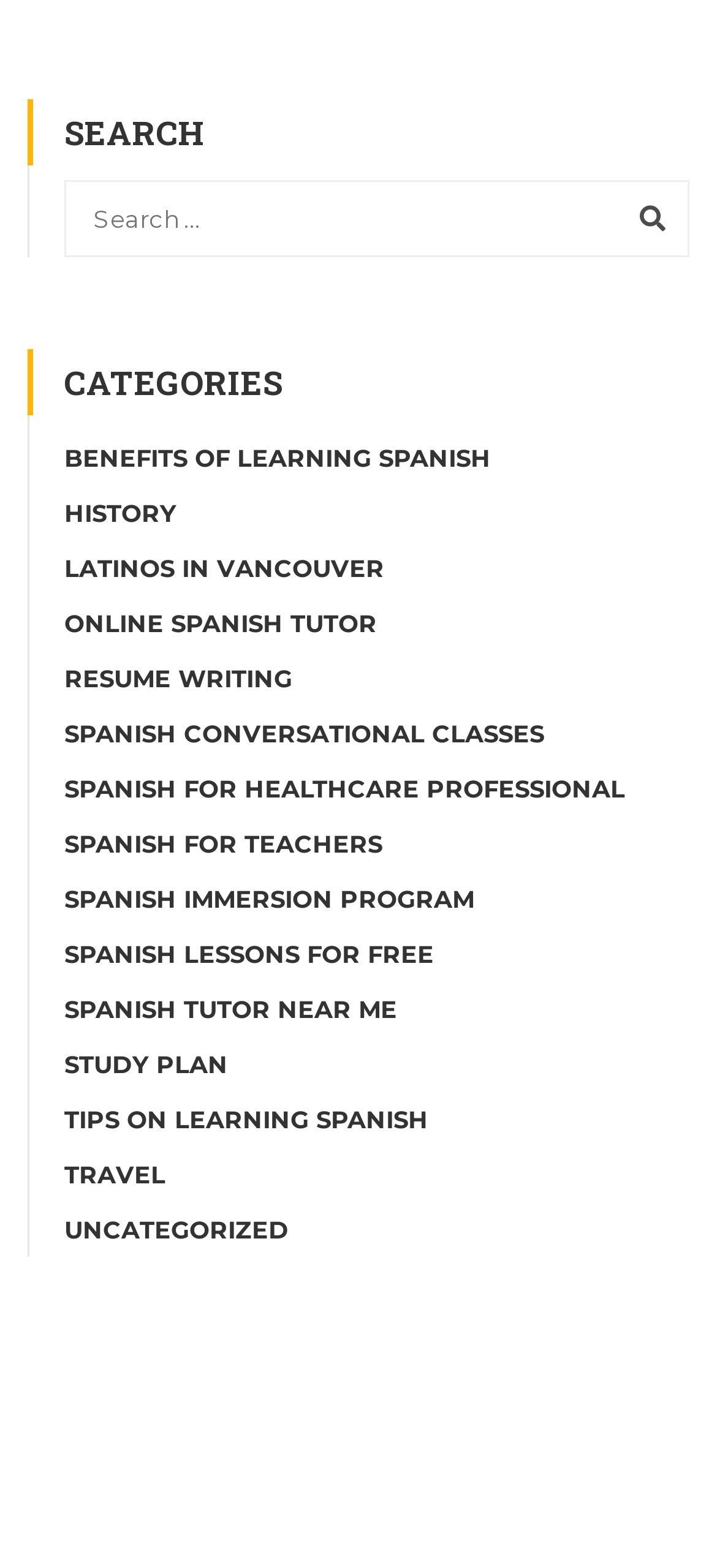Determine the bounding box coordinates of the clickable element to achieve the following action: 'search for something'. Provide the coordinates as four float values between 0 and 1, formatted as [left, top, right, bottom].

[0.09, 0.115, 0.962, 0.164]